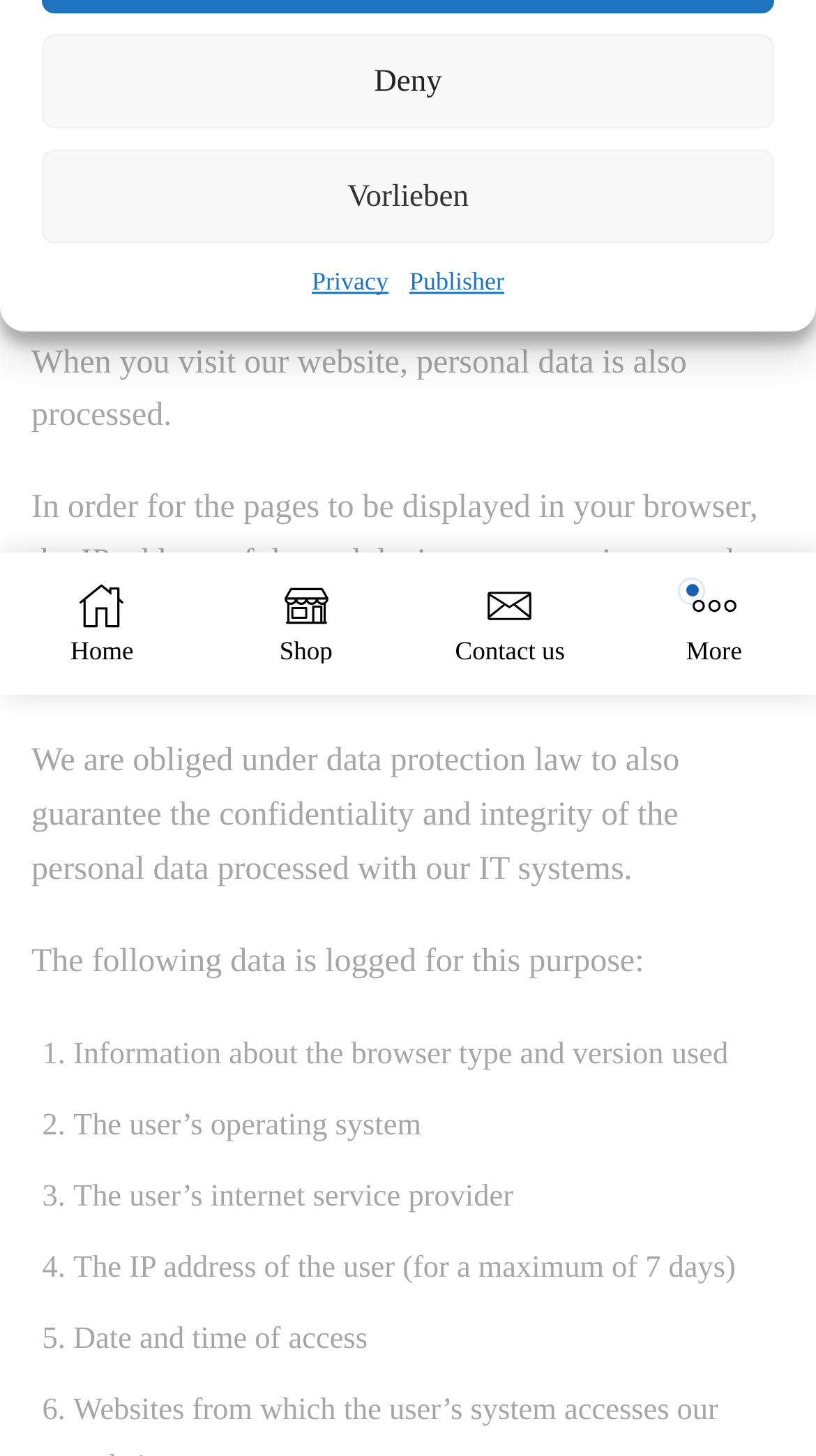Bounding box coordinates must be specified in the format (top-left x, top-left y, bottom-right x, bottom-right y). All values should be floating point numbers between 0 and 1. What are the bounding box coordinates of the UI element described as: Deny

[0.051, 0.024, 0.949, 0.088]